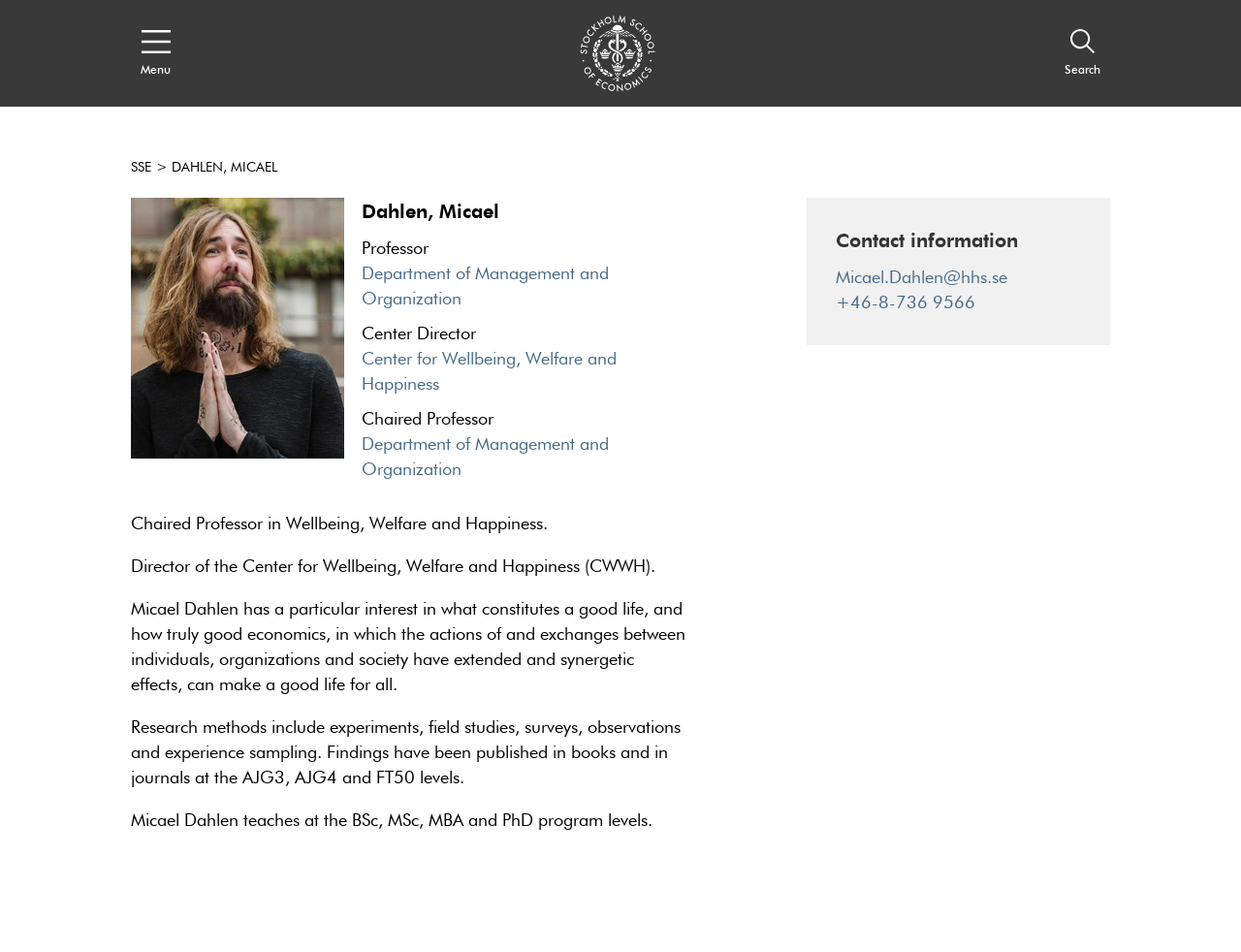Identify the bounding box coordinates of the clickable region to carry out the given instruction: "Click on the 'Contact Us' link".

None